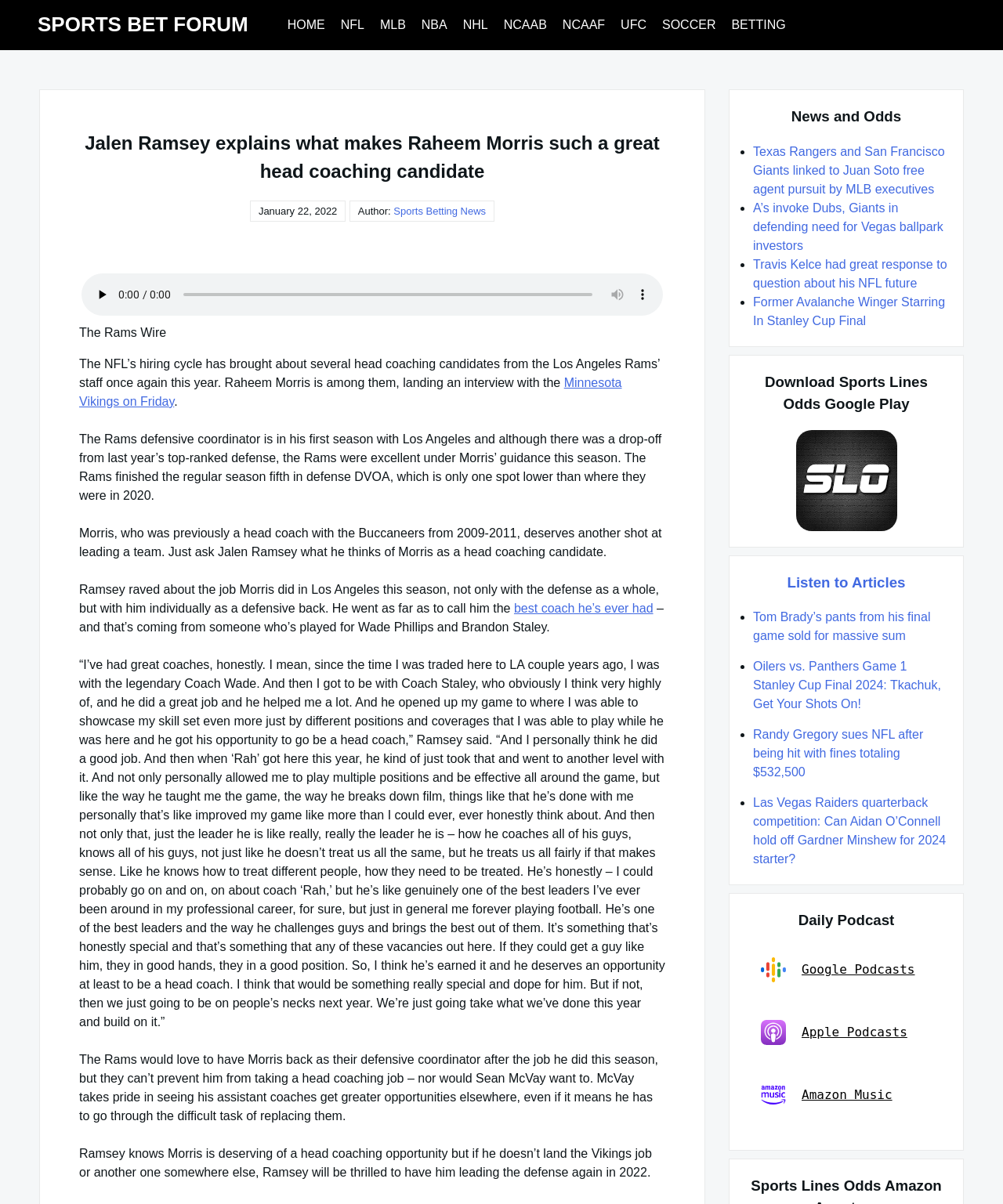What is Jalen Ramsey's opinion of Raheem Morris?
Provide a short answer using one word or a brief phrase based on the image.

He thinks highly of him